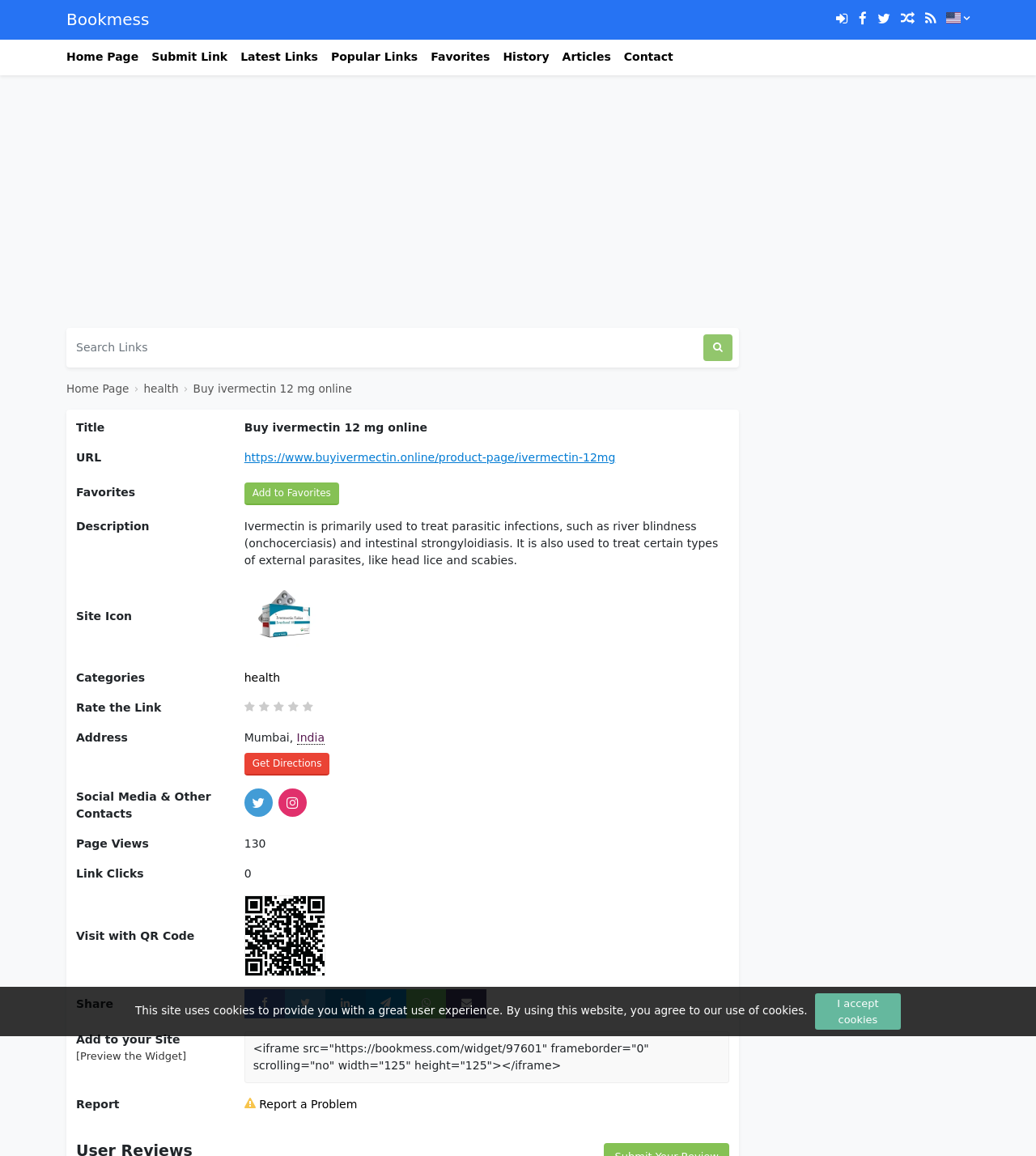Determine the bounding box coordinates of the UI element that matches the following description: "Kesler Creative". The coordinates should be four float numbers between 0 and 1 in the format [left, top, right, bottom].

None